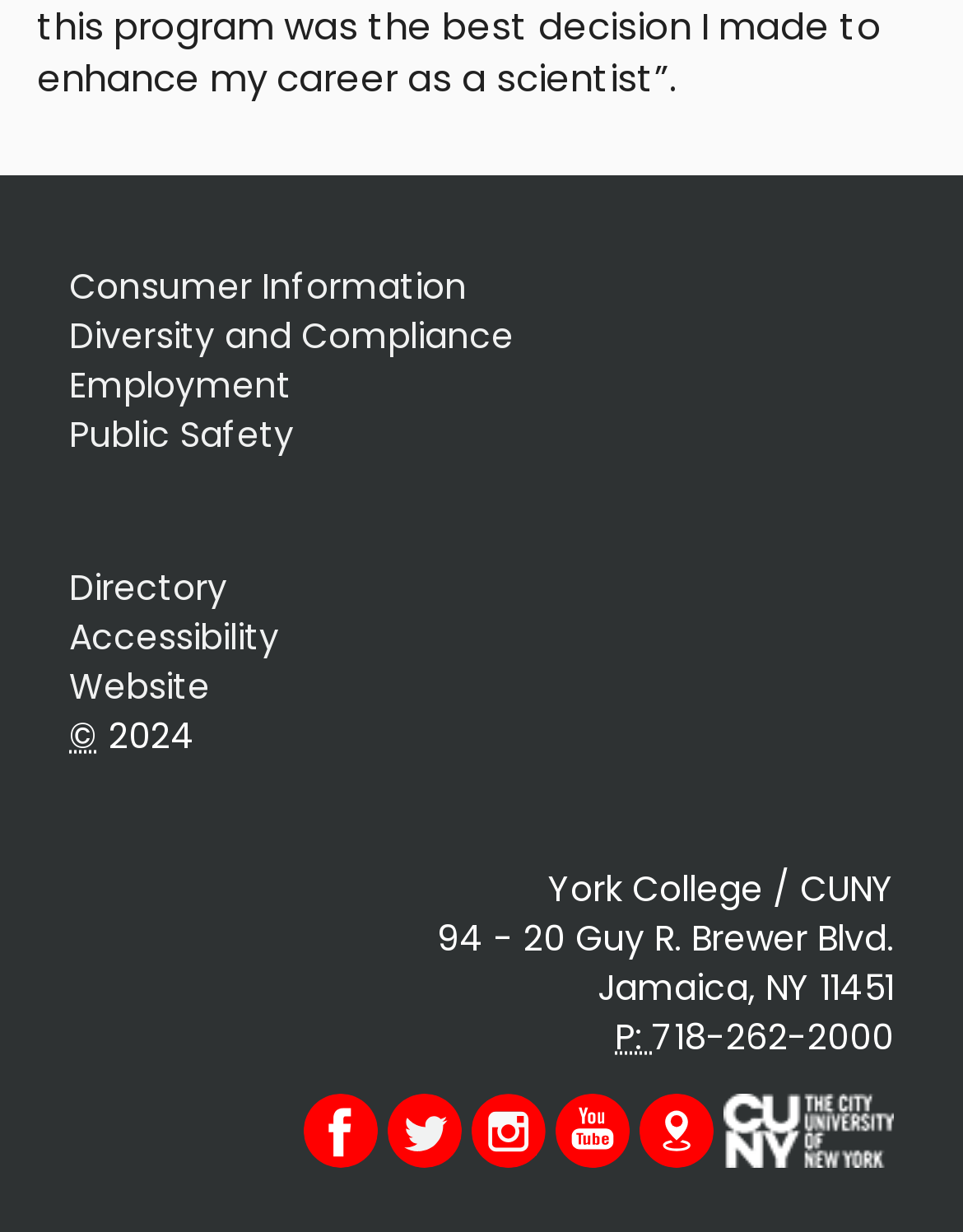Please identify the bounding box coordinates of the element on the webpage that should be clicked to follow this instruction: "Visit the Directory". The bounding box coordinates should be given as four float numbers between 0 and 1, formatted as [left, top, right, bottom].

[0.072, 0.456, 0.236, 0.496]